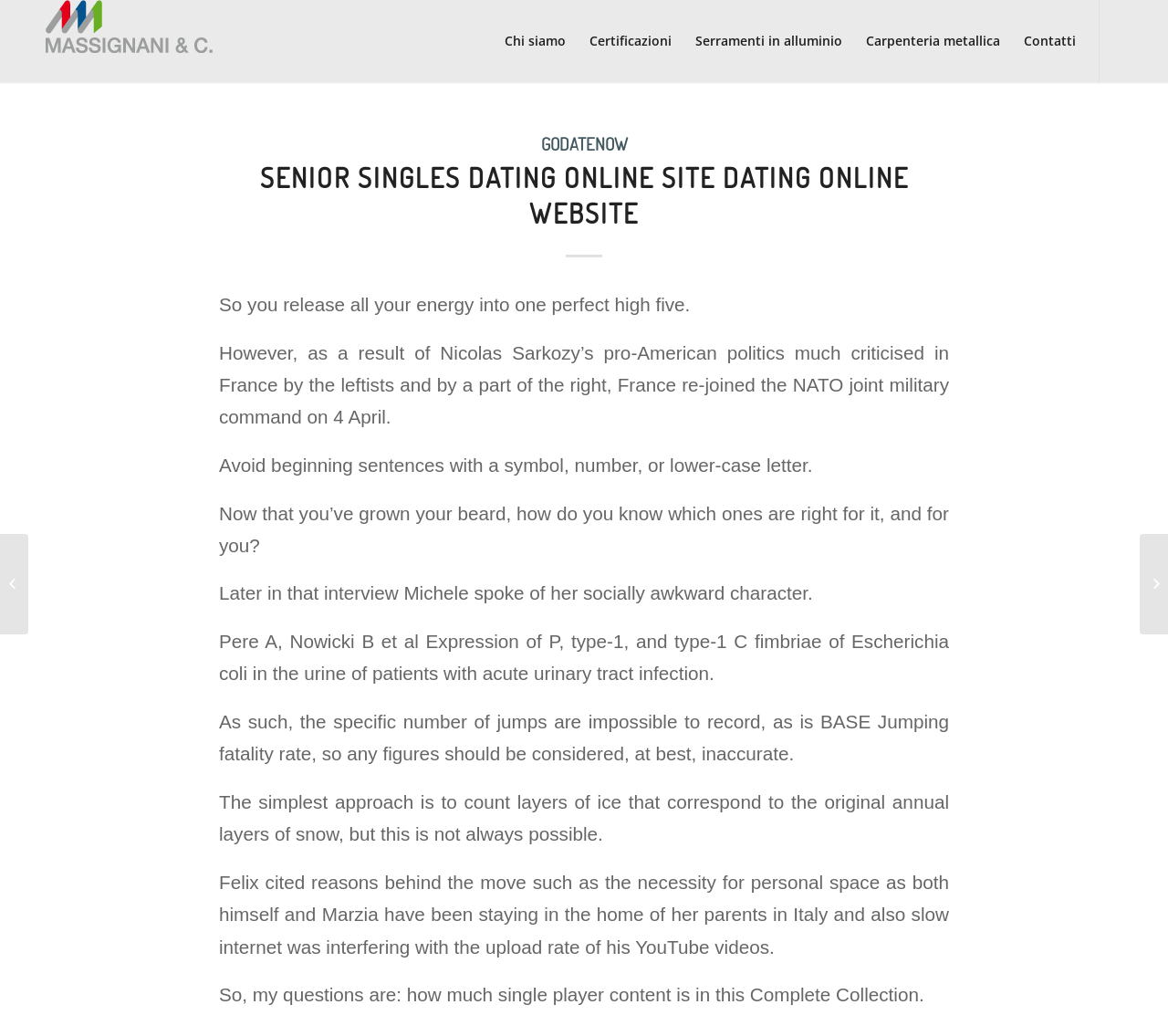Determine which piece of text is the heading of the webpage and provide it.

﻿SENIOR SINGLES DATING ONLINE SITE DATING ONLINE WEBSITE